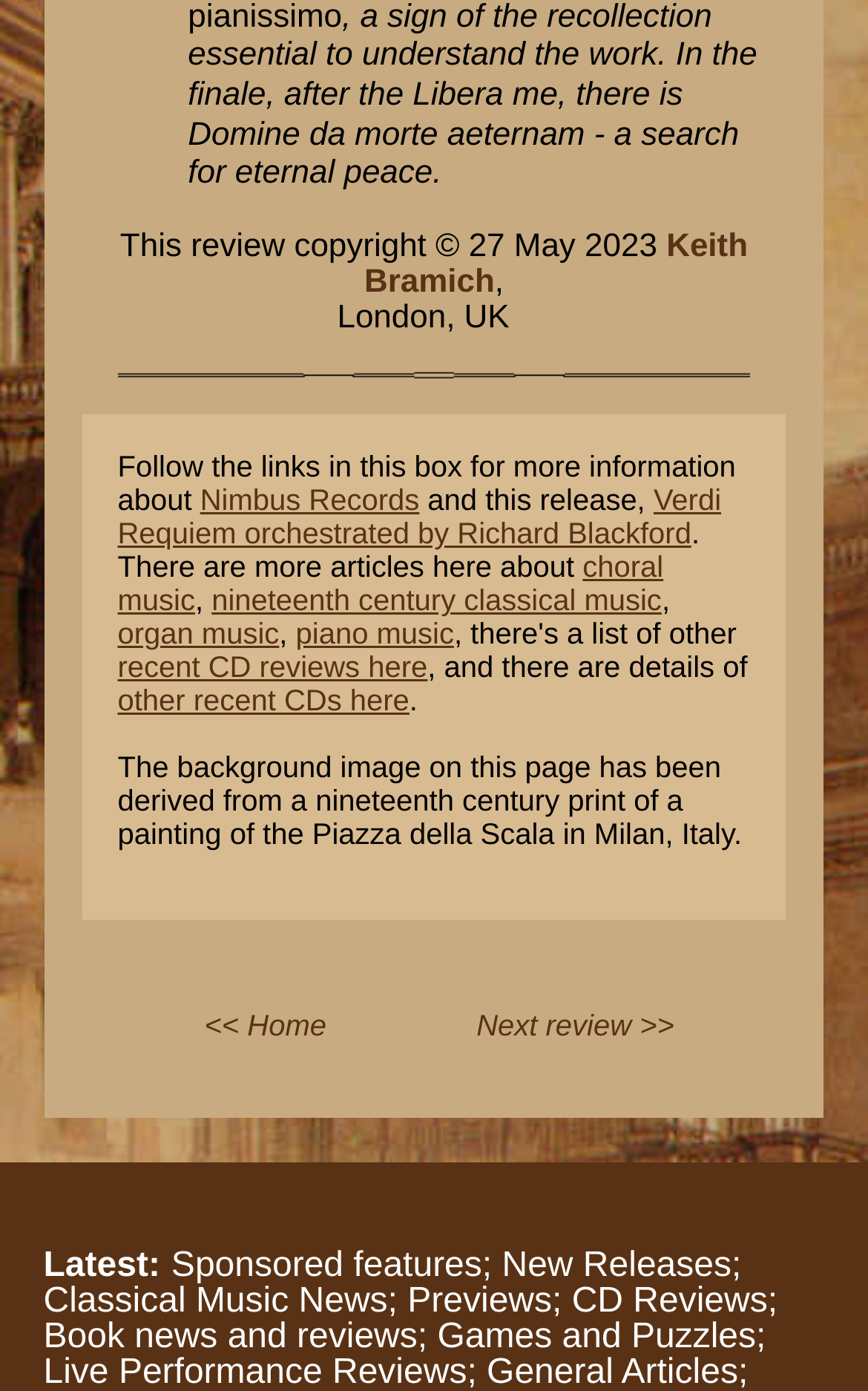What is the navigation option to go to the next review?
Using the picture, provide a one-word or short phrase answer.

Next review >>